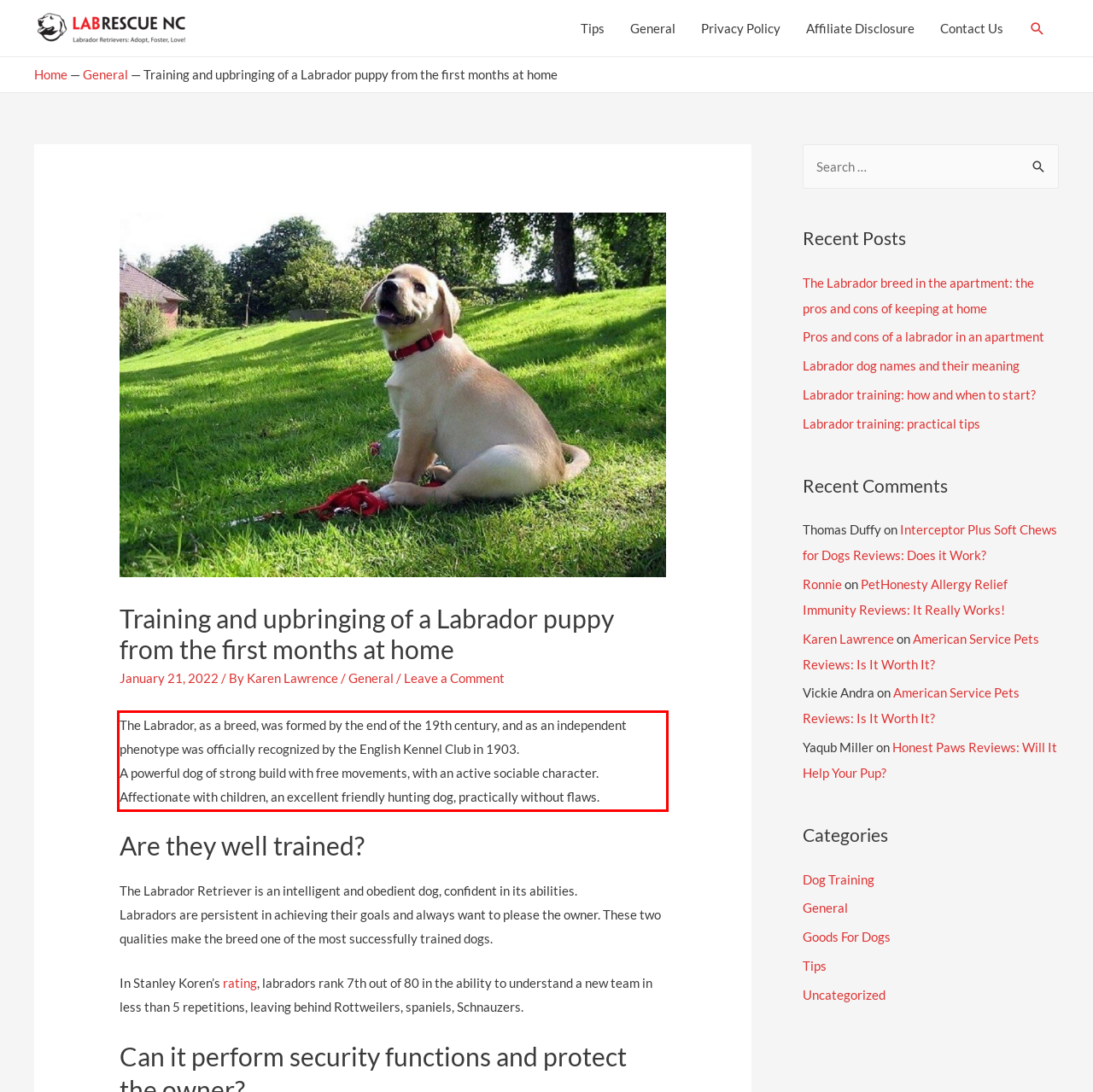Given a webpage screenshot with a red bounding box, perform OCR to read and deliver the text enclosed by the red bounding box.

The Labrador, as a breed, was formed by the end of the 19th century, and as an independent phenotype was officially recognized by the English Kennel Club in 1903. A powerful dog of strong build with free movements, with an active sociable character. Affectionate with children, an excellent friendly hunting dog, practically without flaws.